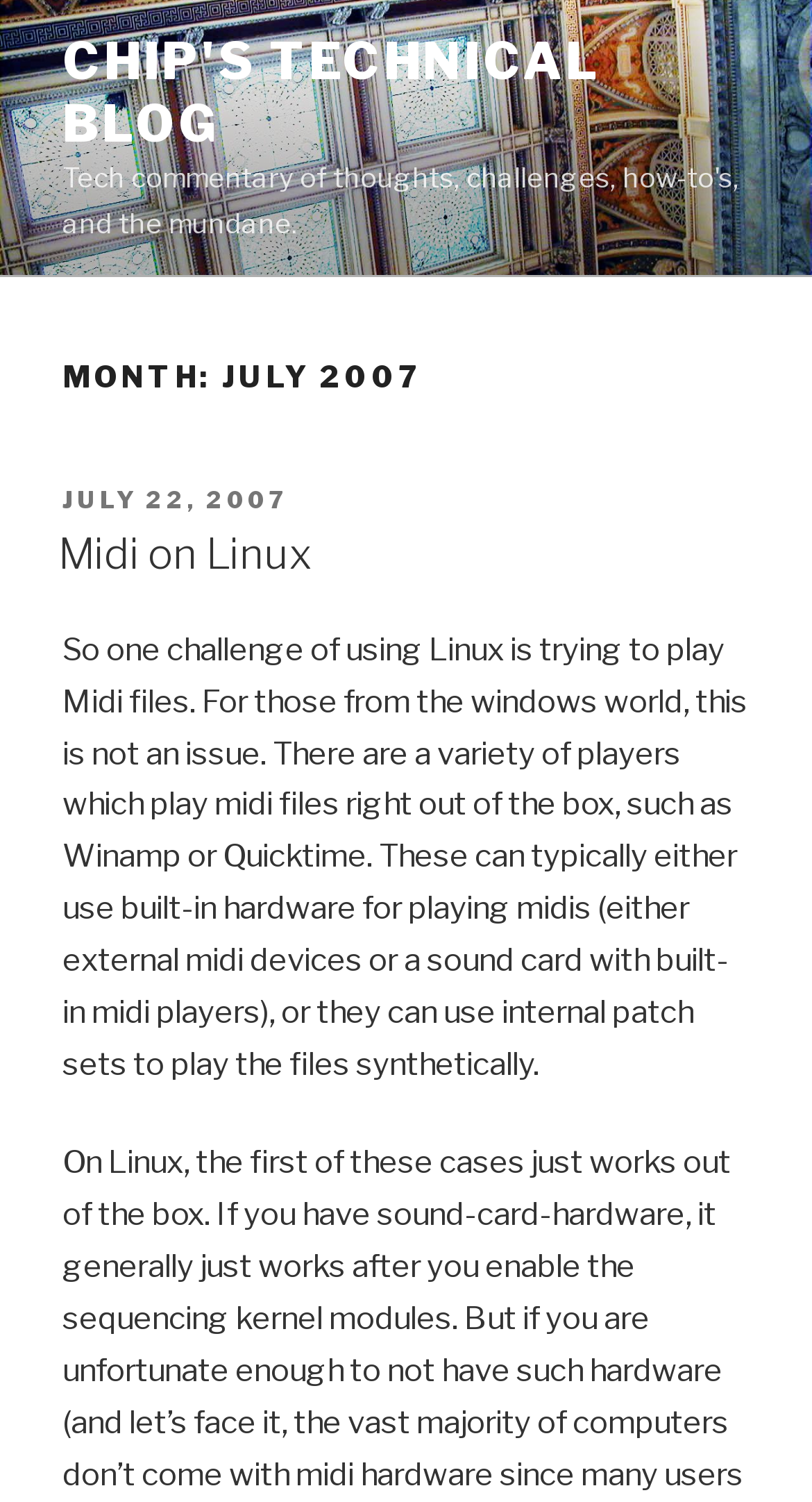What is the topic of the blog post?
Look at the image and provide a short answer using one word or a phrase.

Midi on Linux